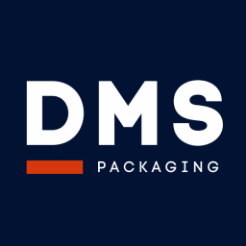Please respond to the question with a concise word or phrase:
What separates 'DMS' from 'PACKAGING'?

A striking red accent line